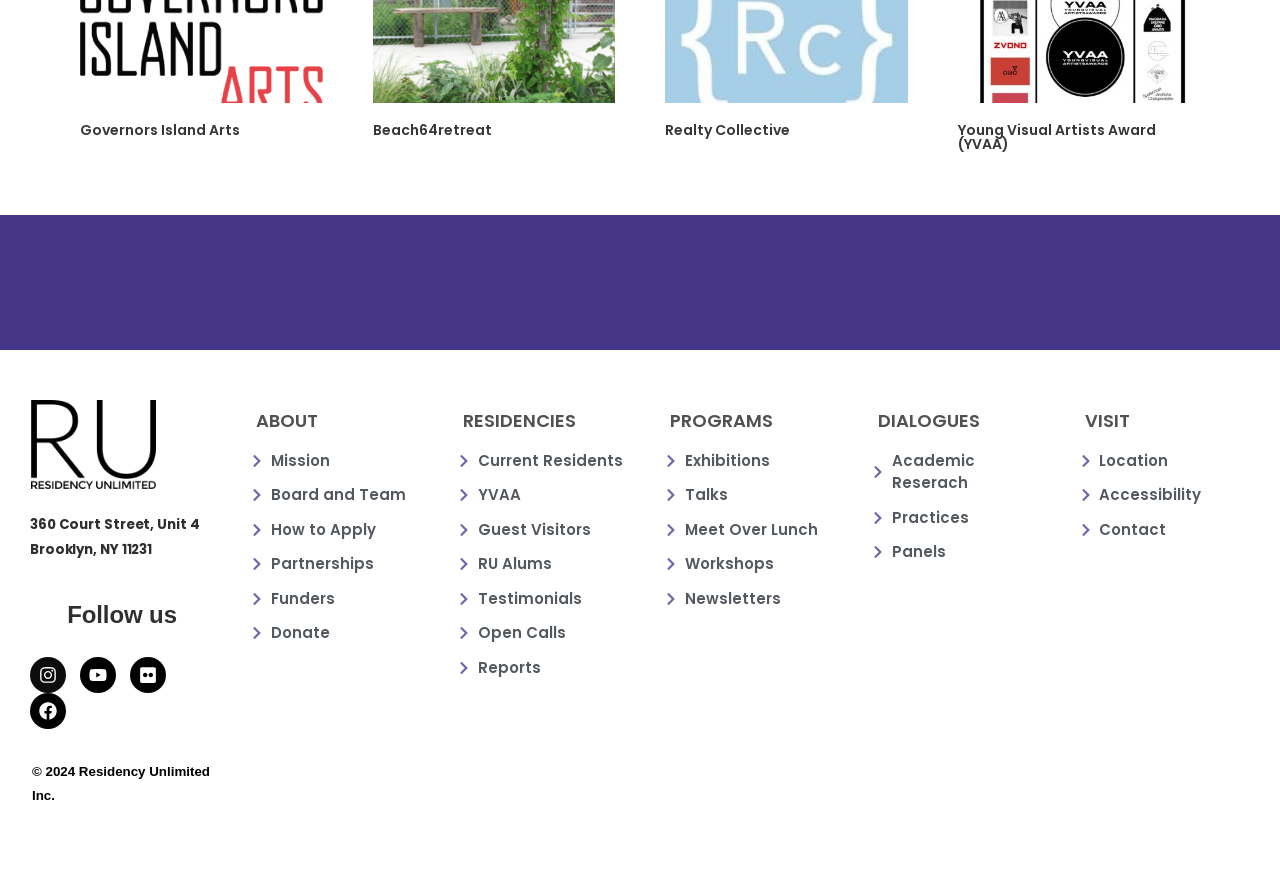Identify the bounding box coordinates of the element that should be clicked to fulfill this task: "Follow us on Instagram". The coordinates should be provided as four float numbers between 0 and 1, i.e., [left, top, right, bottom].

[0.023, 0.754, 0.052, 0.795]